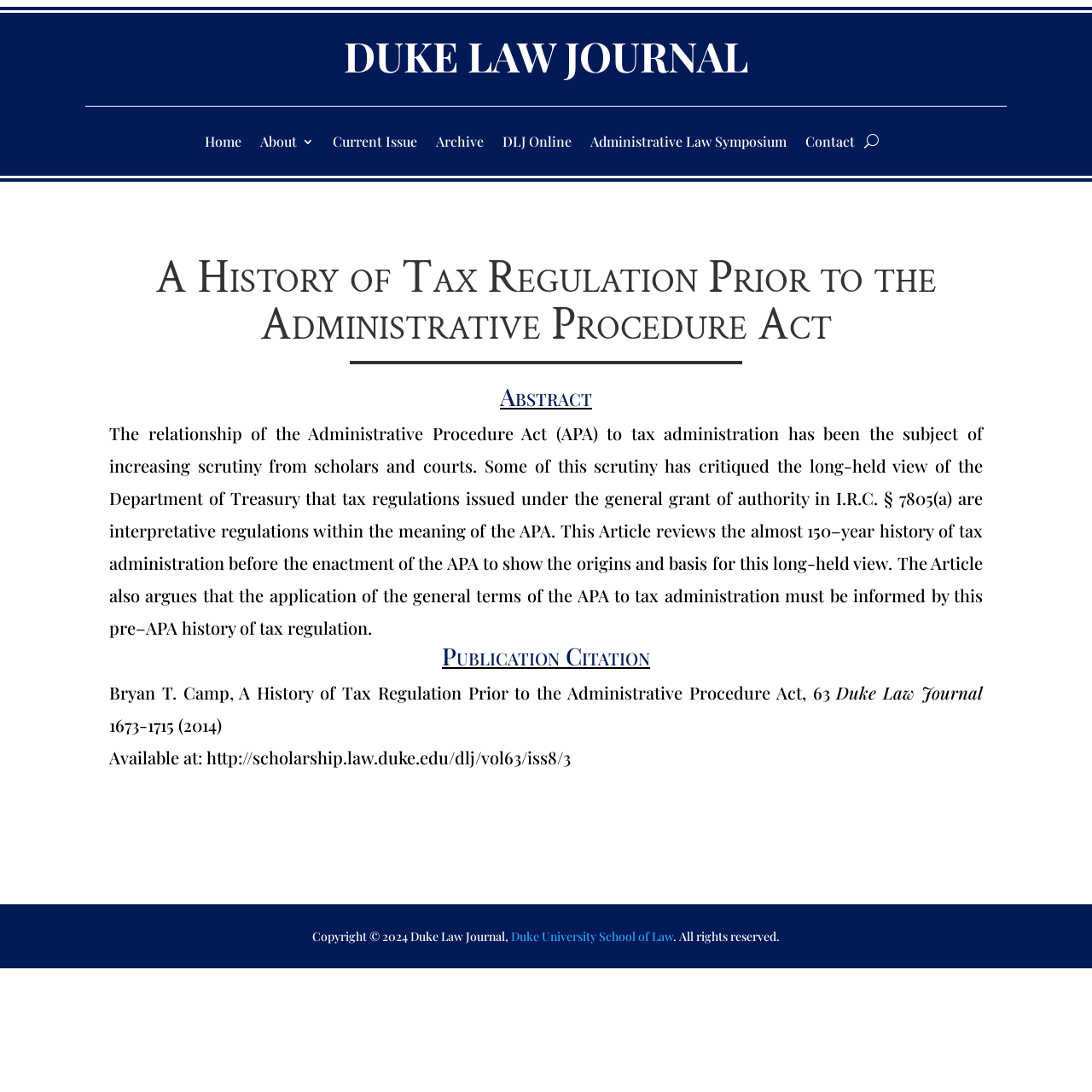What is the topic of the article?
Identify the answer in the screenshot and reply with a single word or phrase.

Tax administration